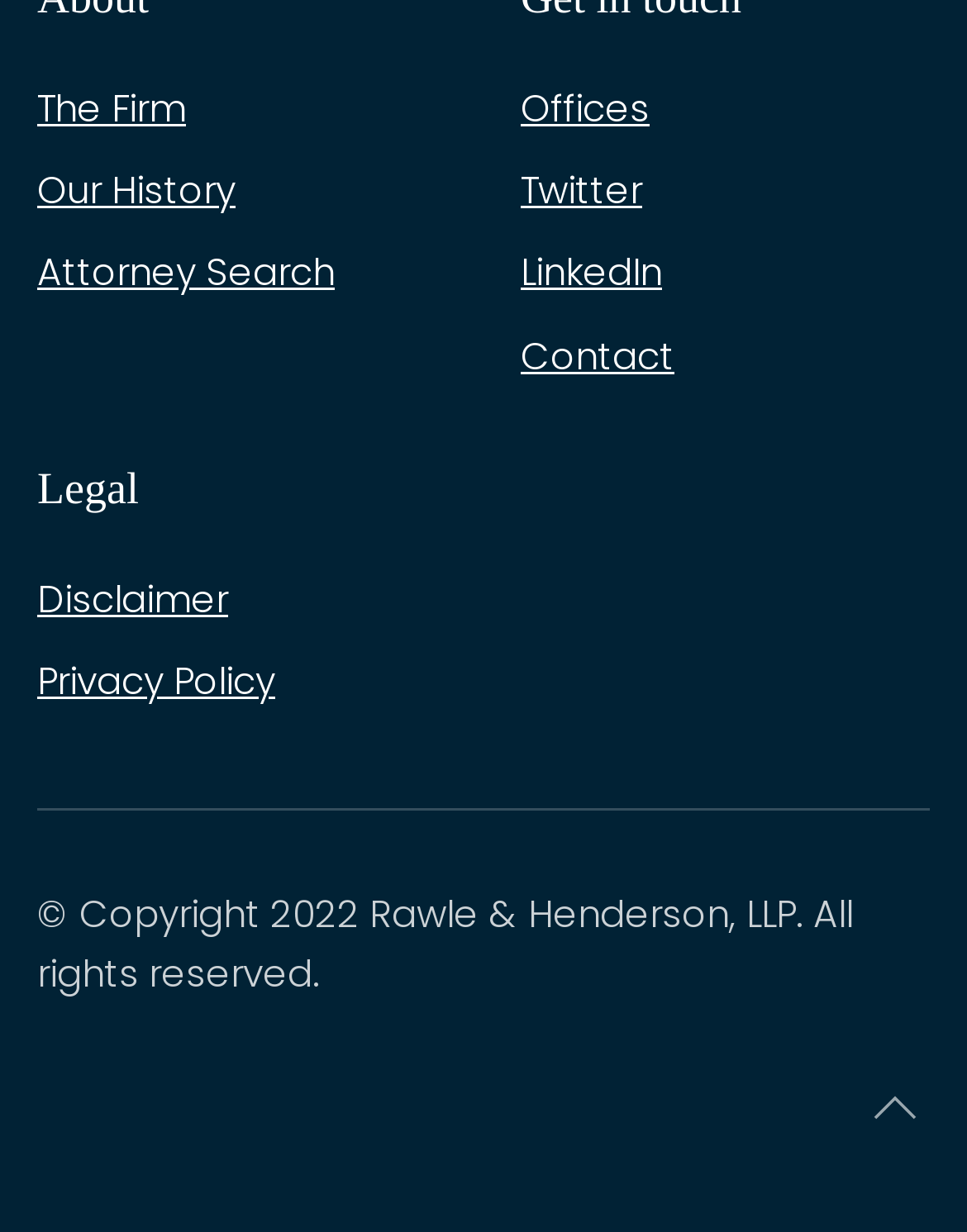What is the copyright year?
Respond to the question with a single word or phrase according to the image.

2022